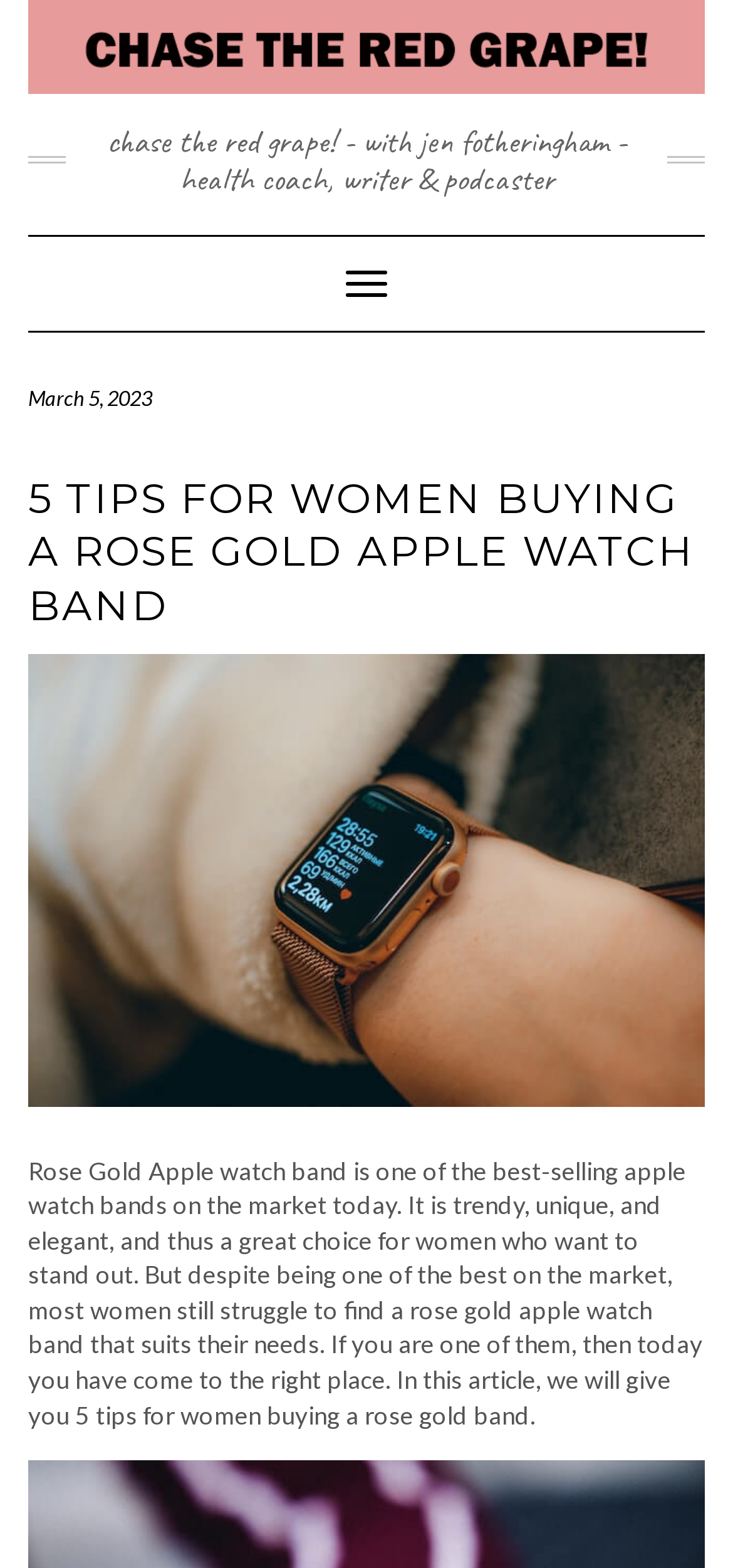Give a one-word or one-phrase response to the question: 
What is the tone of the article?

Informative